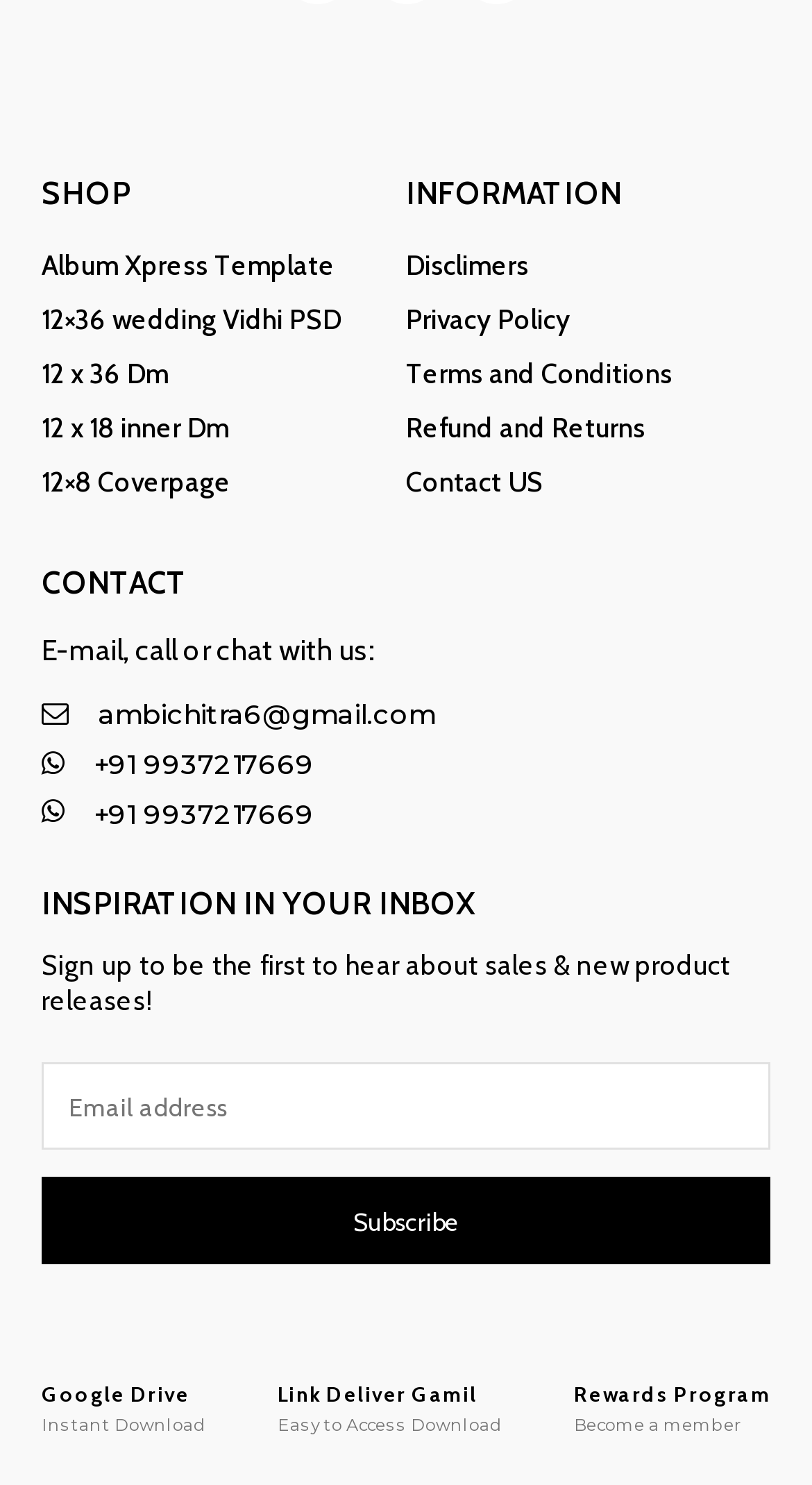How can users contact the website?
Look at the image and answer the question using a single word or phrase.

Email, call, or chat